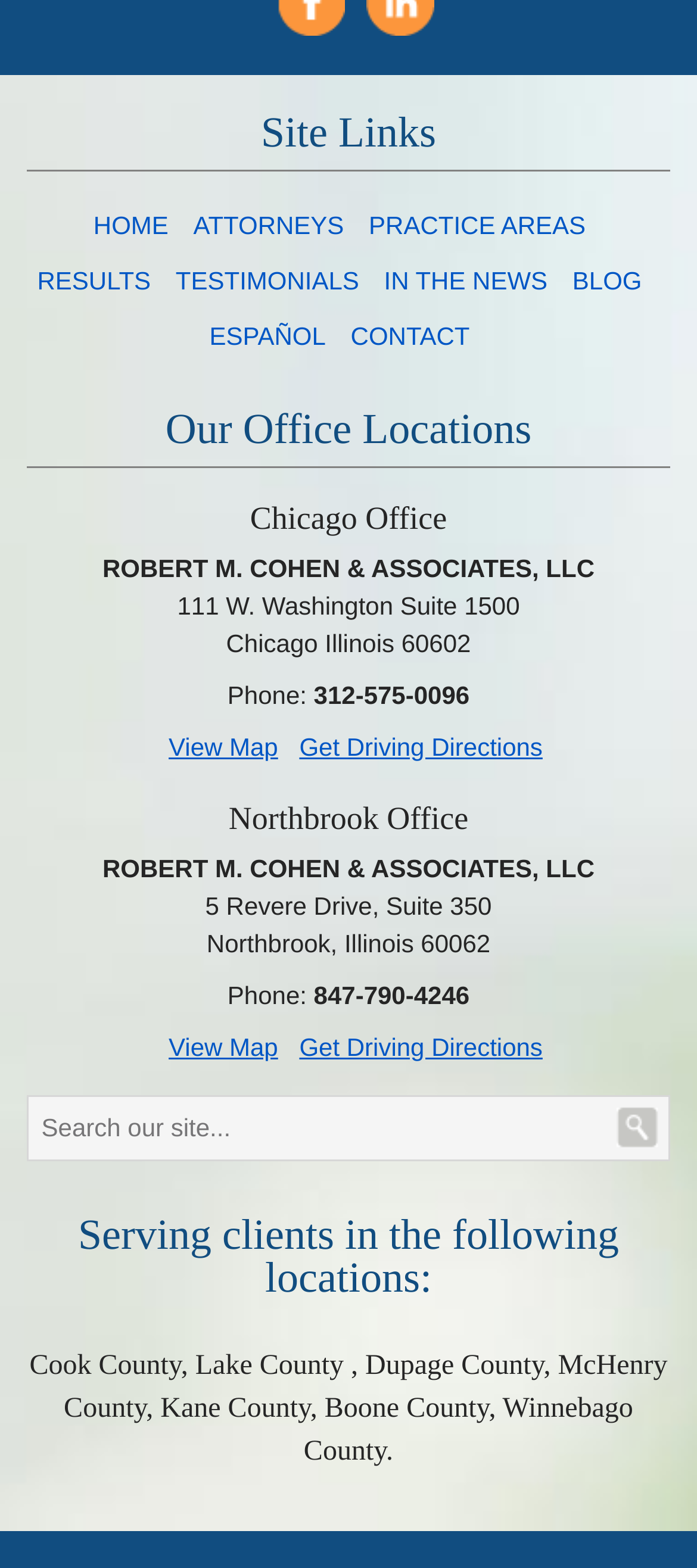Reply to the question with a single word or phrase:
What counties does Robert M. Cohen & Associates, LLC serve?

Cook, Lake, Dupage, McHenry, Kane, Boone, Winnebago